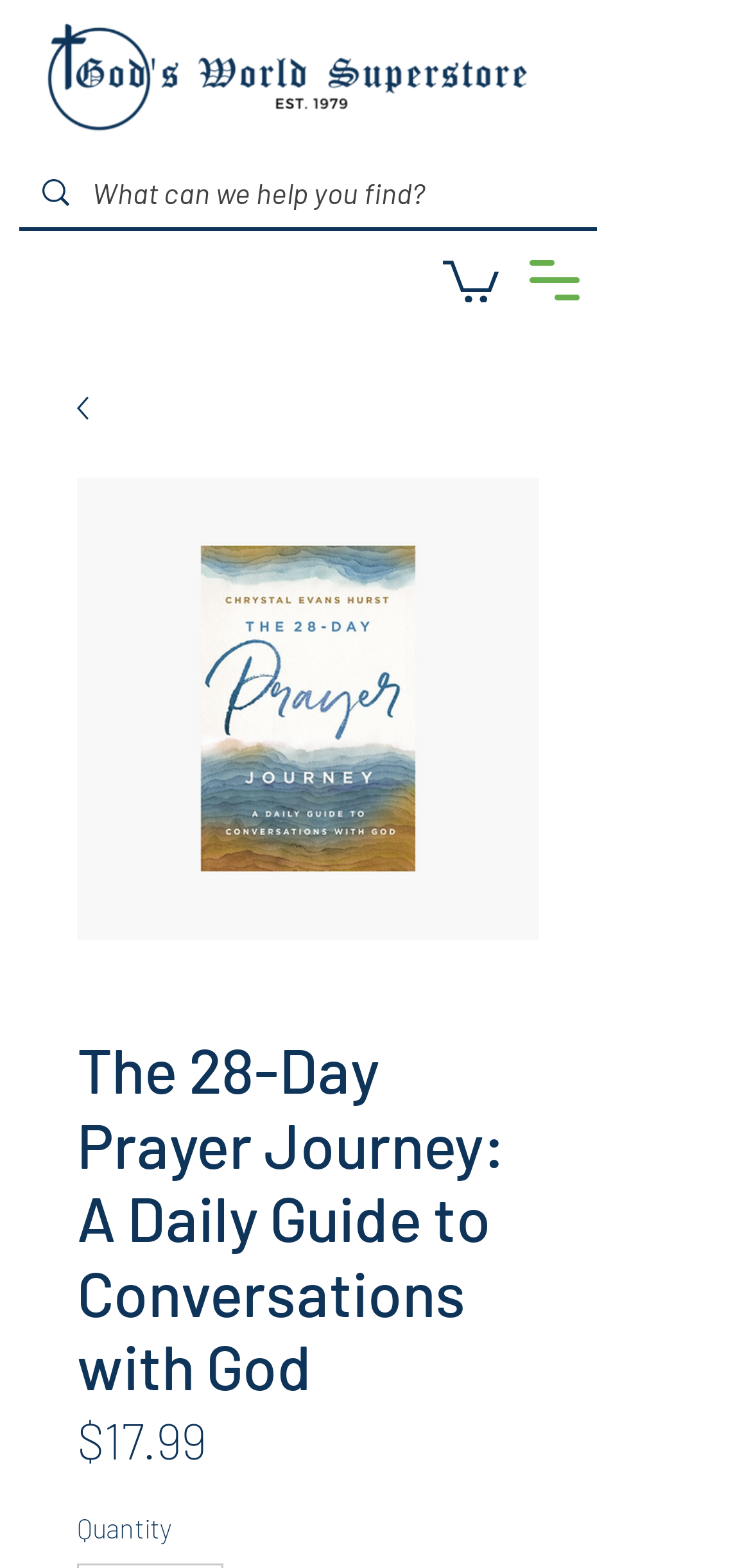Provide an in-depth caption for the webpage.

The webpage appears to be a product page for a book titled "The 28-Day Prayer Journey: A Daily Guide to Conversations with God". At the top left corner, there is a website banner image with a link to the website's homepage. Next to it, there is a navigation menu button that can be opened to reveal more options.

On the top right side, there is a search bar with a magnifying glass icon, a search input field, and a "What can we help you find?" placeholder text. Below the search bar, there is a promotional image with a link, and another image displaying the book's cover.

The main content of the page is focused on the book, with a heading that matches the title of the book. Below the heading, there is a price tag of $17.99, accompanied by a "Price" label. Next to the price, there is a "Quantity" label, suggesting that users can adjust the quantity of the book they want to purchase.

There are no other prominent text or paragraphs on the page, but the meta description suggests that the book is related to helping people have meaningful conversations with God and overcoming struggles with prayer.